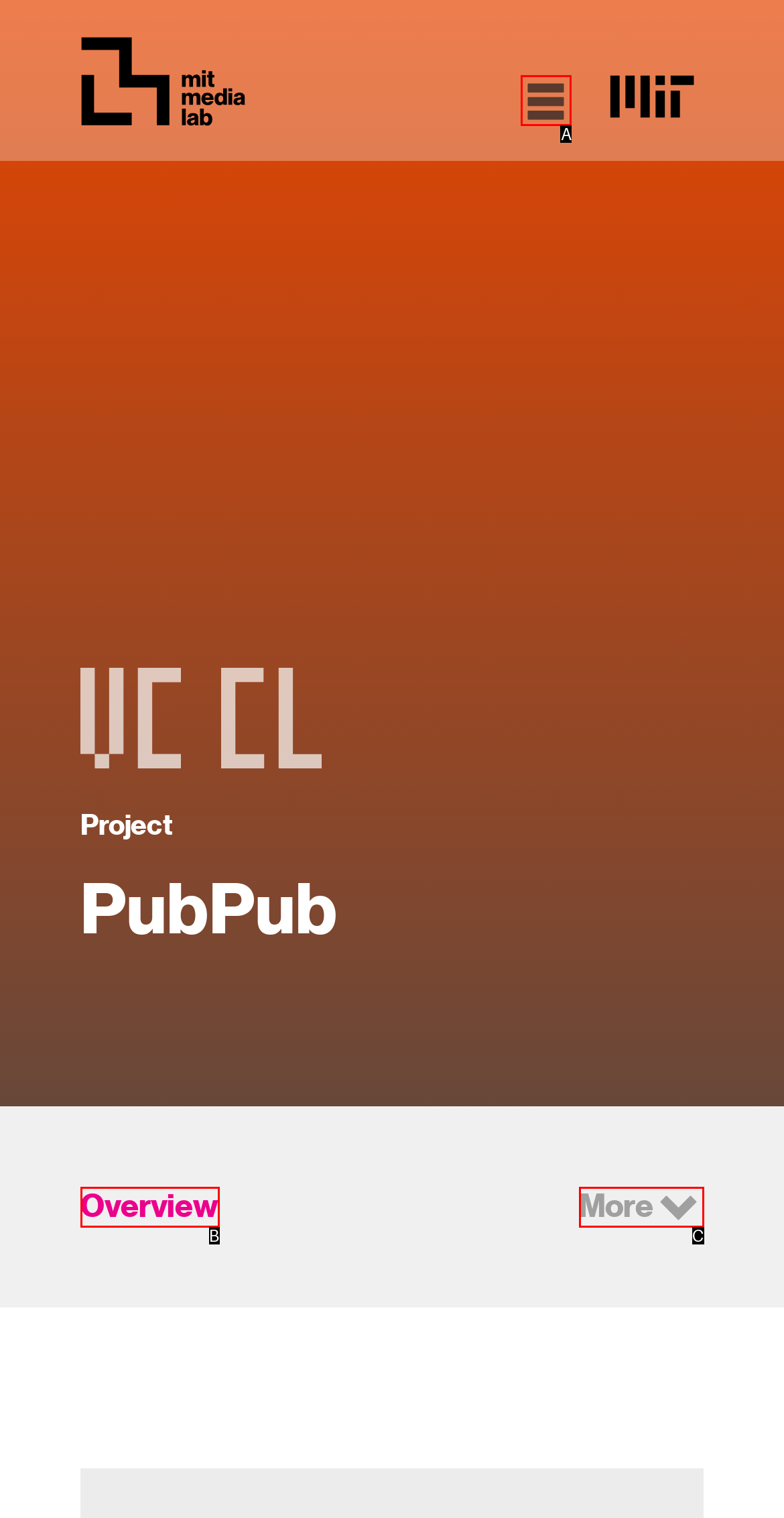Identify the UI element described as: Nav Nav
Answer with the option's letter directly.

A